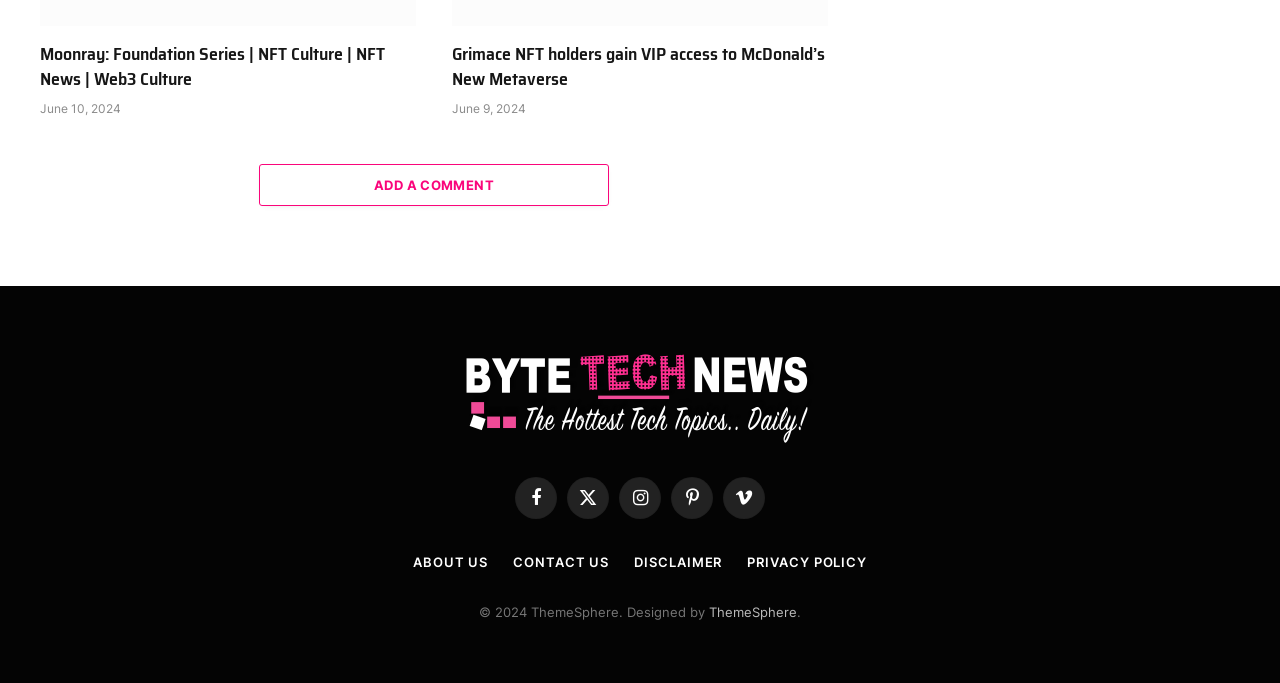Please indicate the bounding box coordinates for the clickable area to complete the following task: "Click on the 'ADD A COMMENT' link". The coordinates should be specified as four float numbers between 0 and 1, i.e., [left, top, right, bottom].

[0.202, 0.24, 0.476, 0.302]